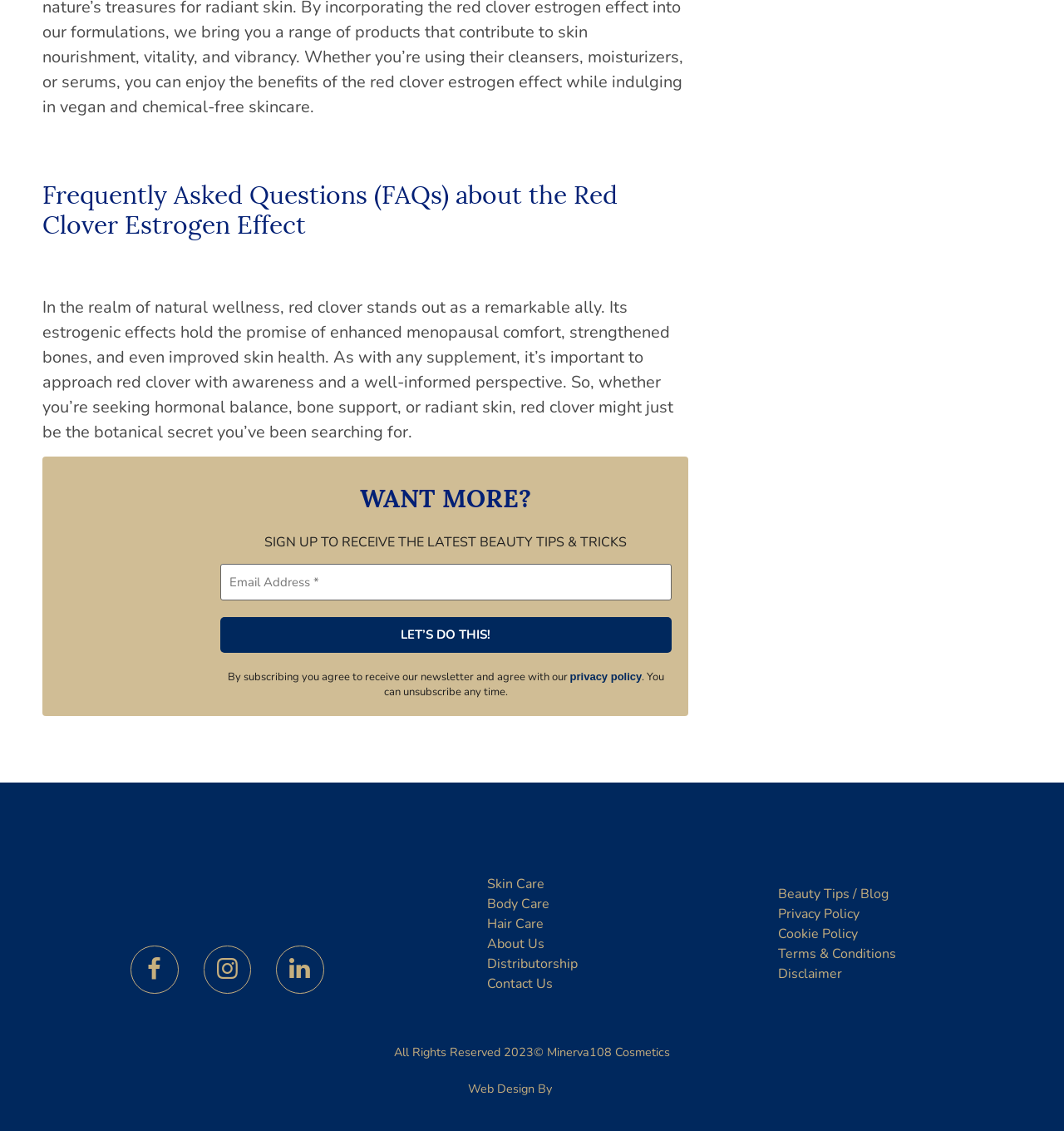Determine the coordinates of the bounding box that should be clicked to complete the instruction: "Click LET'S DO THIS! button". The coordinates should be represented by four float numbers between 0 and 1: [left, top, right, bottom].

[0.207, 0.546, 0.632, 0.577]